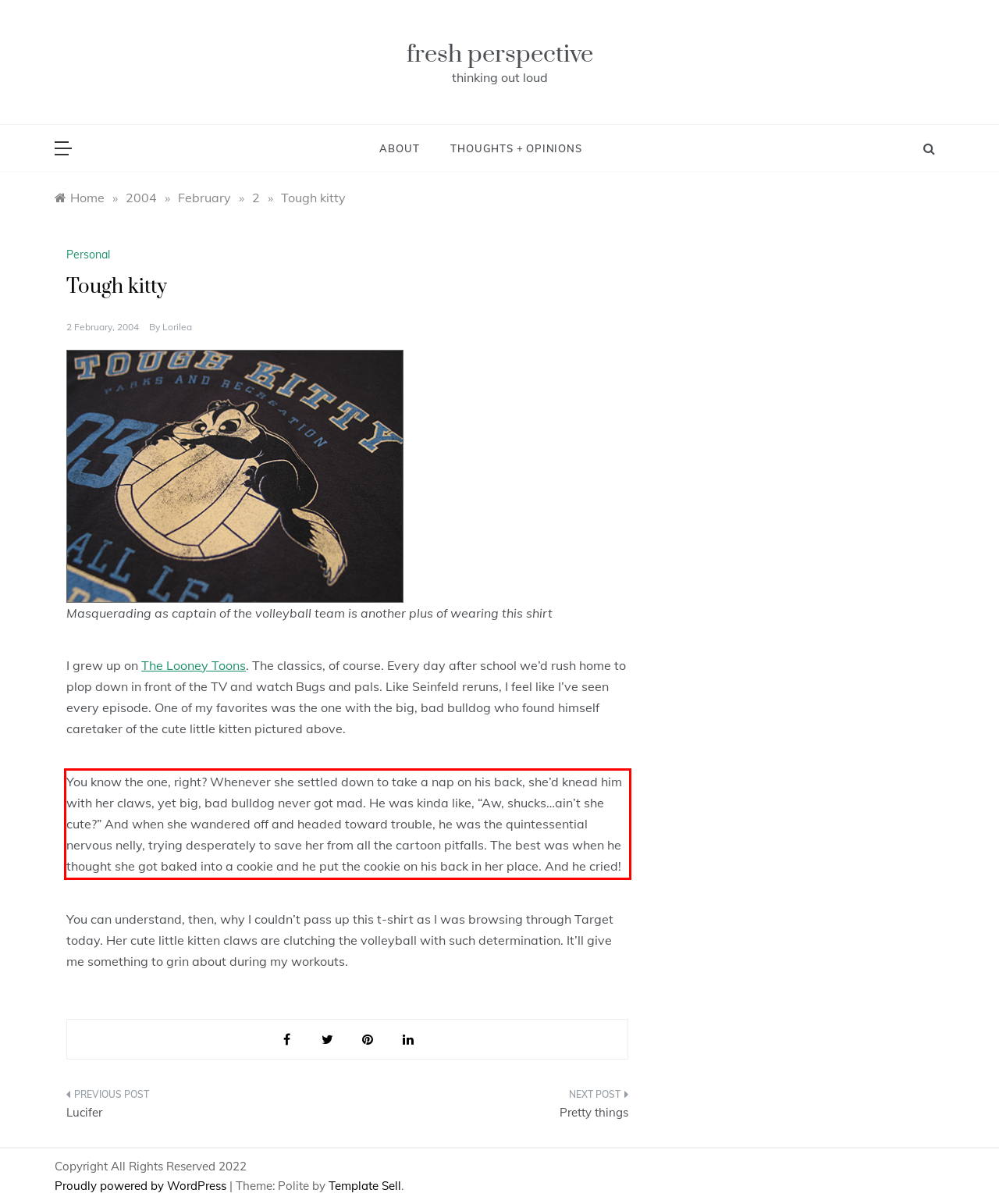Look at the screenshot of the webpage, locate the red rectangle bounding box, and generate the text content that it contains.

You know the one, right? Whenever she settled down to take a nap on his back, she’d knead him with her claws, yet big, bad bulldog never got mad. He was kinda like, “Aw, shucks…ain’t she cute?” And when she wandered off and headed toward trouble, he was the quintessential nervous nelly, trying desperately to save her from all the cartoon pitfalls. The best was when he thought she got baked into a cookie and he put the cookie on his back in her place. And he cried!